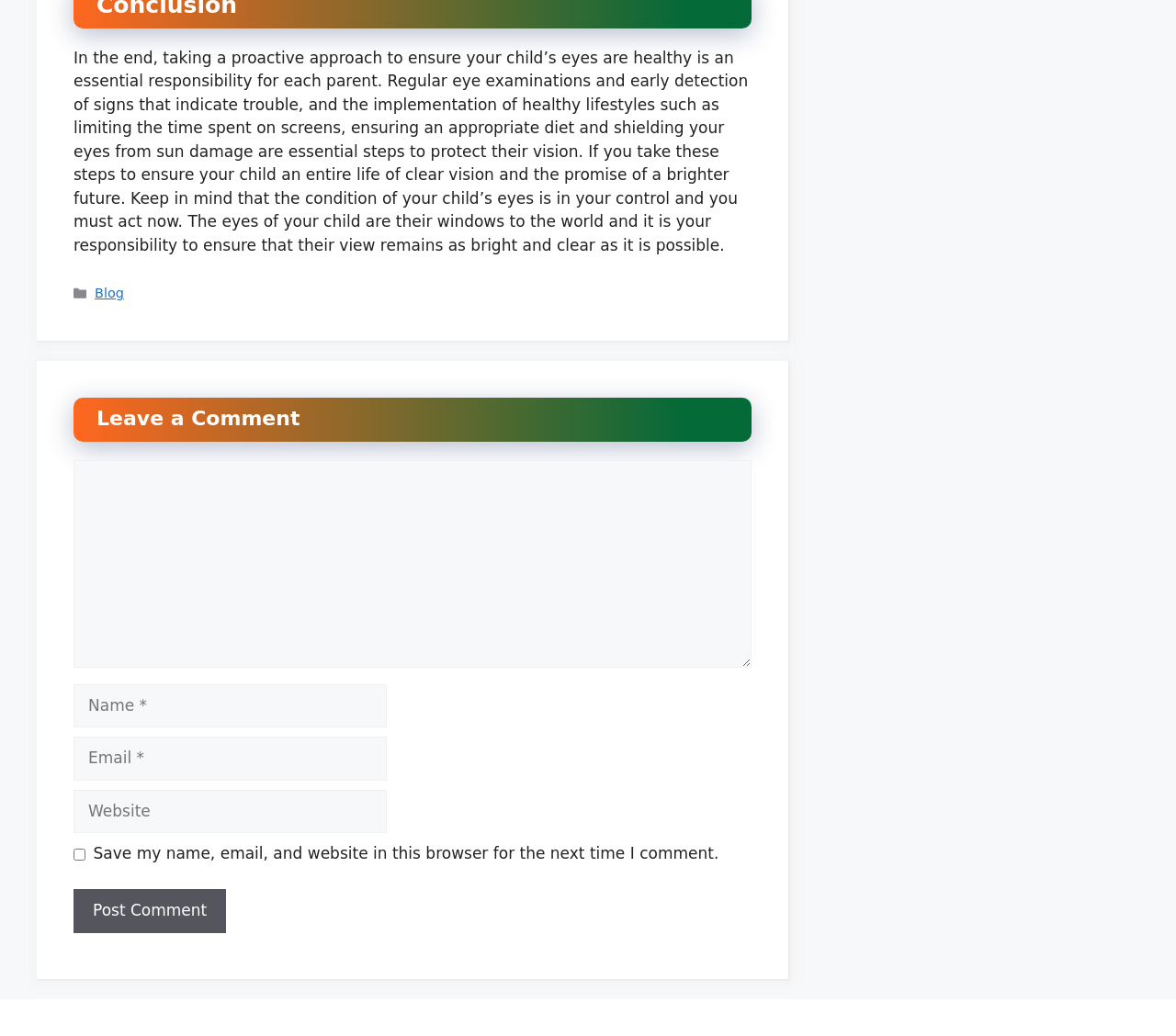Please reply to the following question using a single word or phrase: 
What is the main topic of the article?

Child's eye health